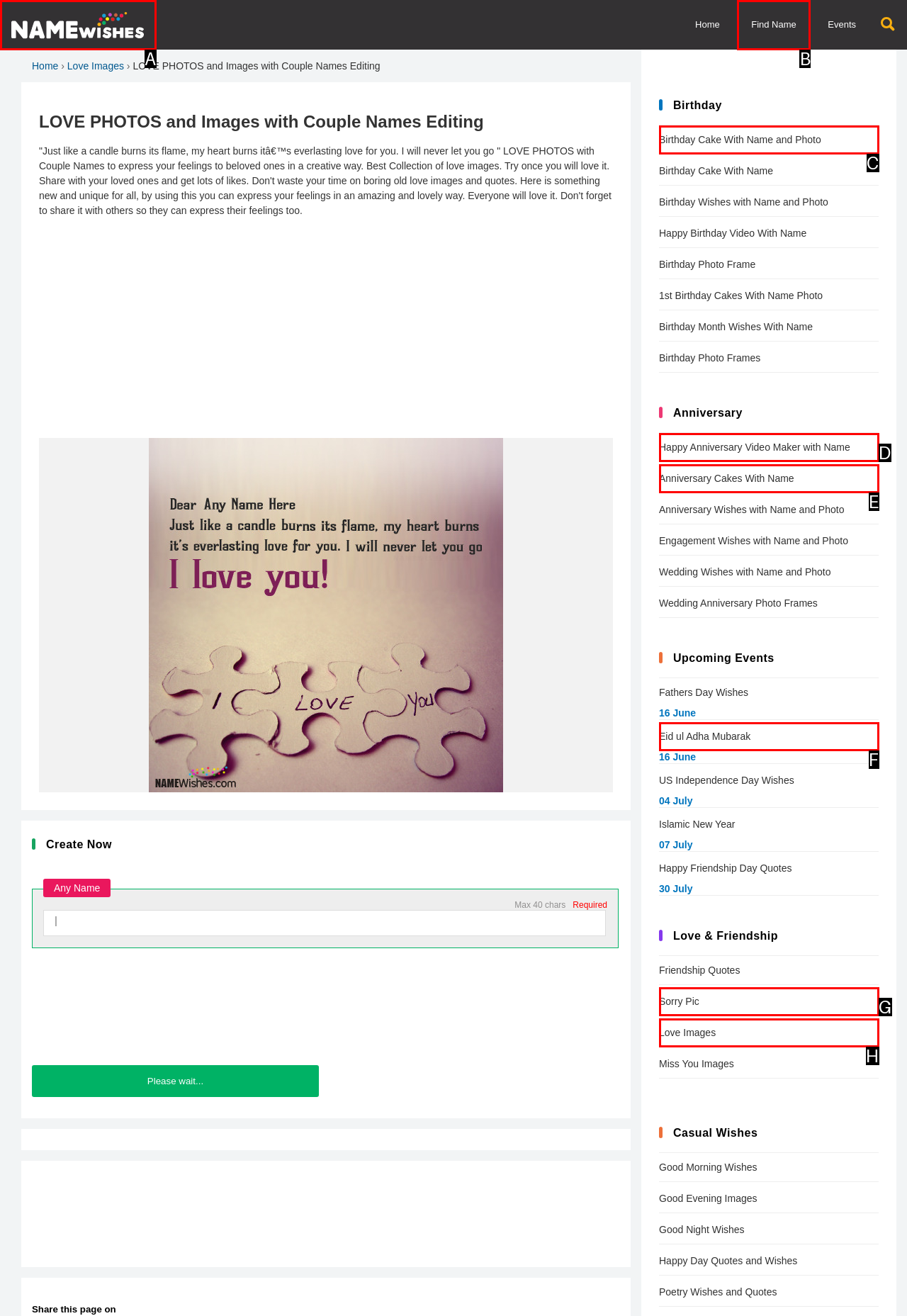Determine which HTML element best fits the description: Love Images
Answer directly with the letter of the matching option from the available choices.

H